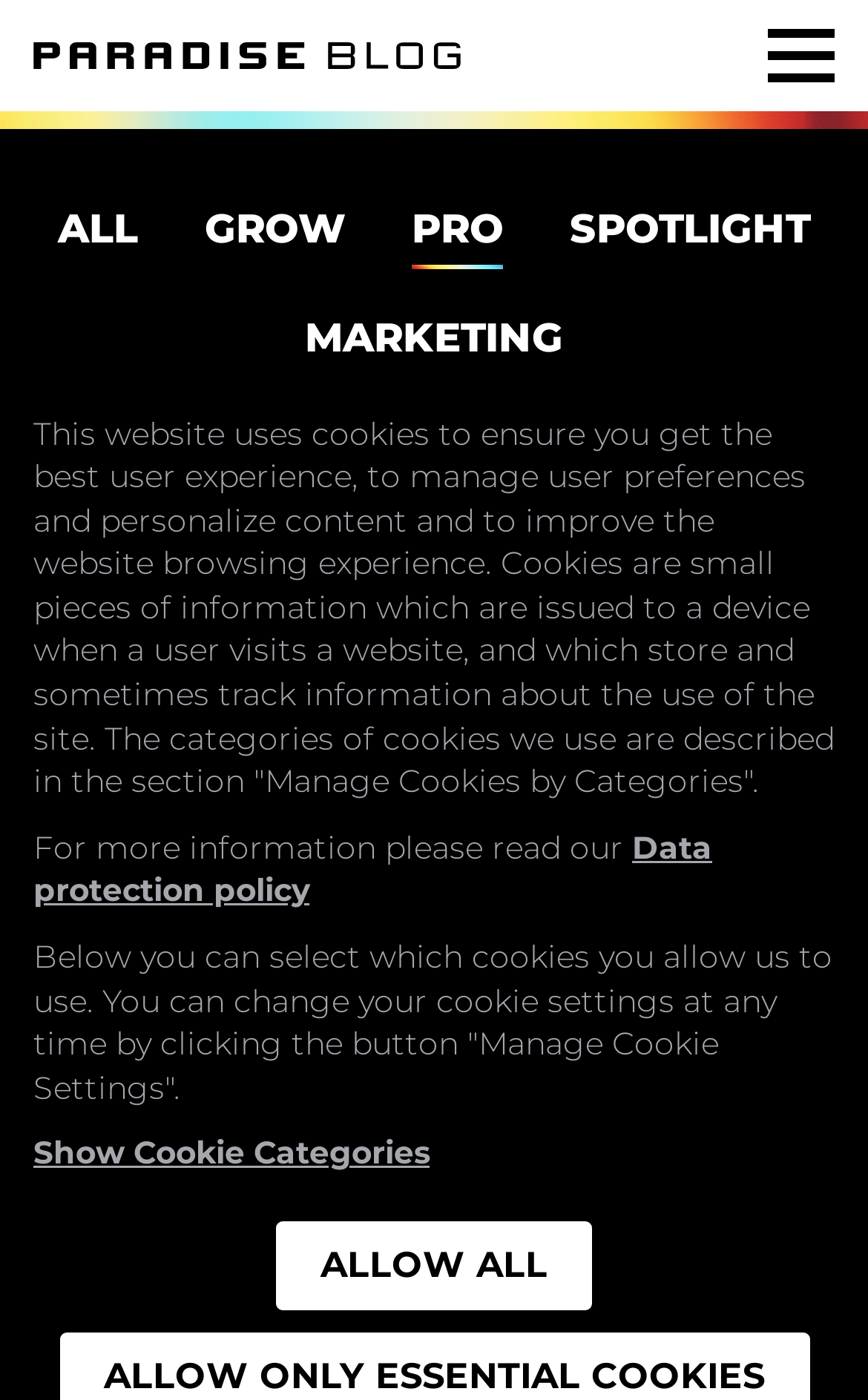Find and provide the bounding box coordinates for the UI element described with: "Allow all".

[0.318, 0.872, 0.682, 0.936]